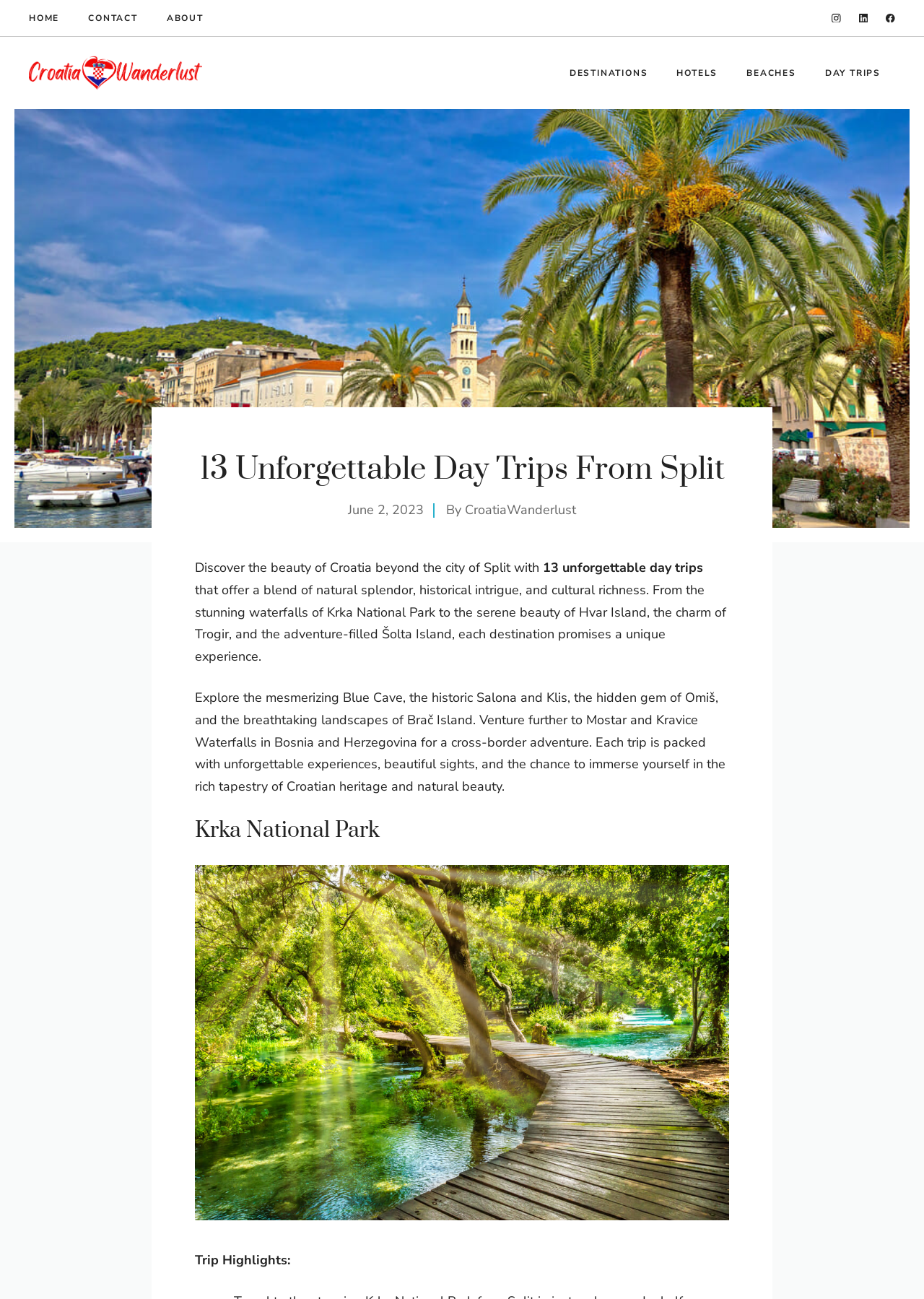What is the name of the website?
Provide a comprehensive and detailed answer to the question.

I determined the answer by looking at the banner element at the top of the webpage, which contains a link with the text 'CroatiaWanderlust'.